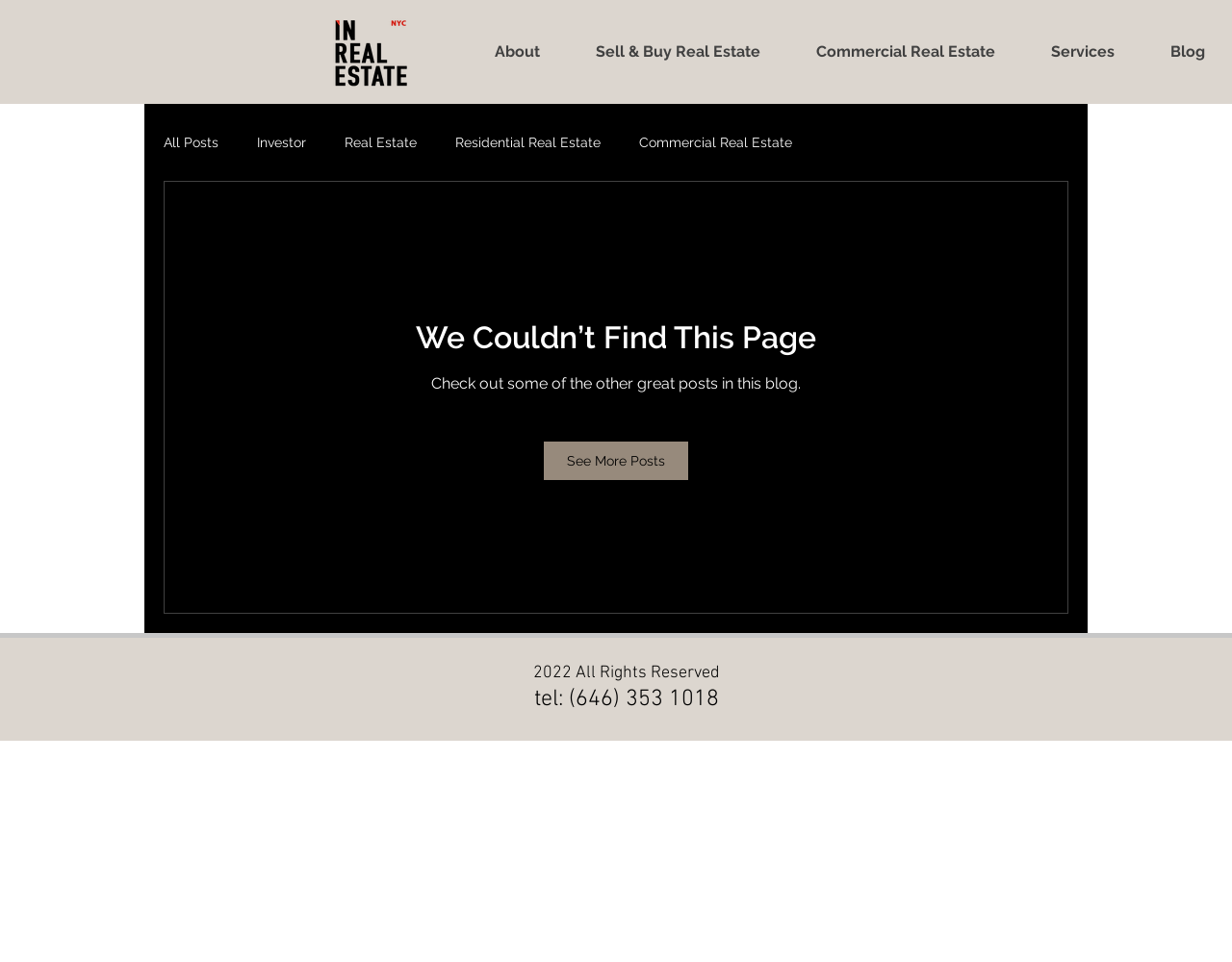Offer a detailed account of what is visible on the webpage.

The webpage is about real estate, with a focus on posting and blogging. At the top, there is a logo image with the text "In Real Estate" positioned slightly to the right of the center. Below the logo, there are four links aligned horizontally, including "About", "Sell & Buy Real Estate", "Commercial Real Estate", and "Services". 

The main content area is divided into two sections. On the left, there is a navigation menu labeled "blog" with five links: "All Posts", "Investor", "Real Estate", "Residential Real Estate", and "Commercial Real Estate". These links are stacked vertically.

On the right side of the navigation menu, there is a prominent message "We Couldn’t Find This Page" in a larger font size. Below this message, there is a paragraph of text that says "Check out some of the other great posts in this blog." Underneath the text, there is a "See More Posts" link.

At the bottom of the page, there is a footer section with a heading that displays the copyright information "2022 All Rights Reserved" along with a phone number "(646) 353 1018".